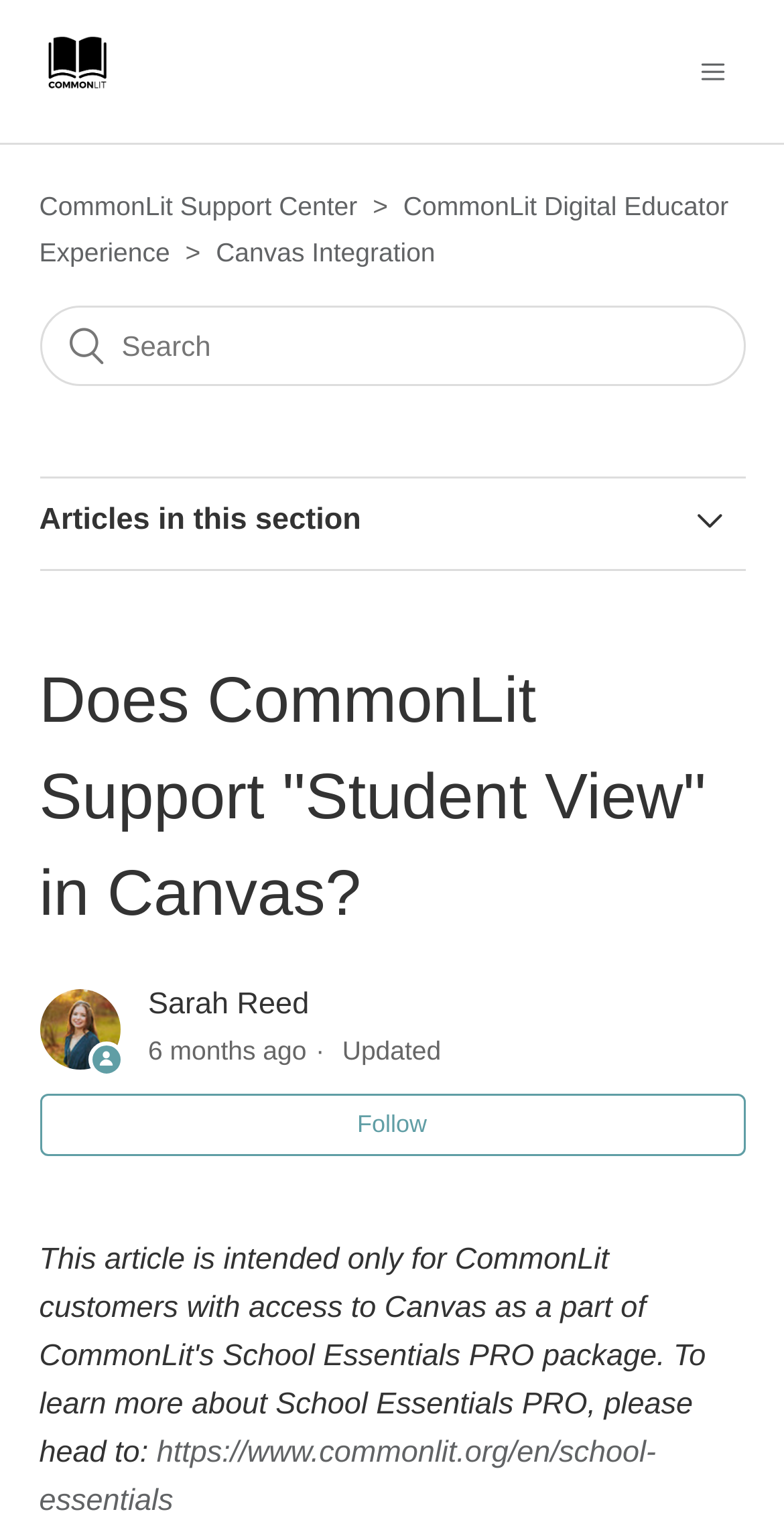Locate the bounding box coordinates of the element's region that should be clicked to carry out the following instruction: "Search for something". The coordinates need to be four float numbers between 0 and 1, i.e., [left, top, right, bottom].

[0.05, 0.201, 0.95, 0.253]